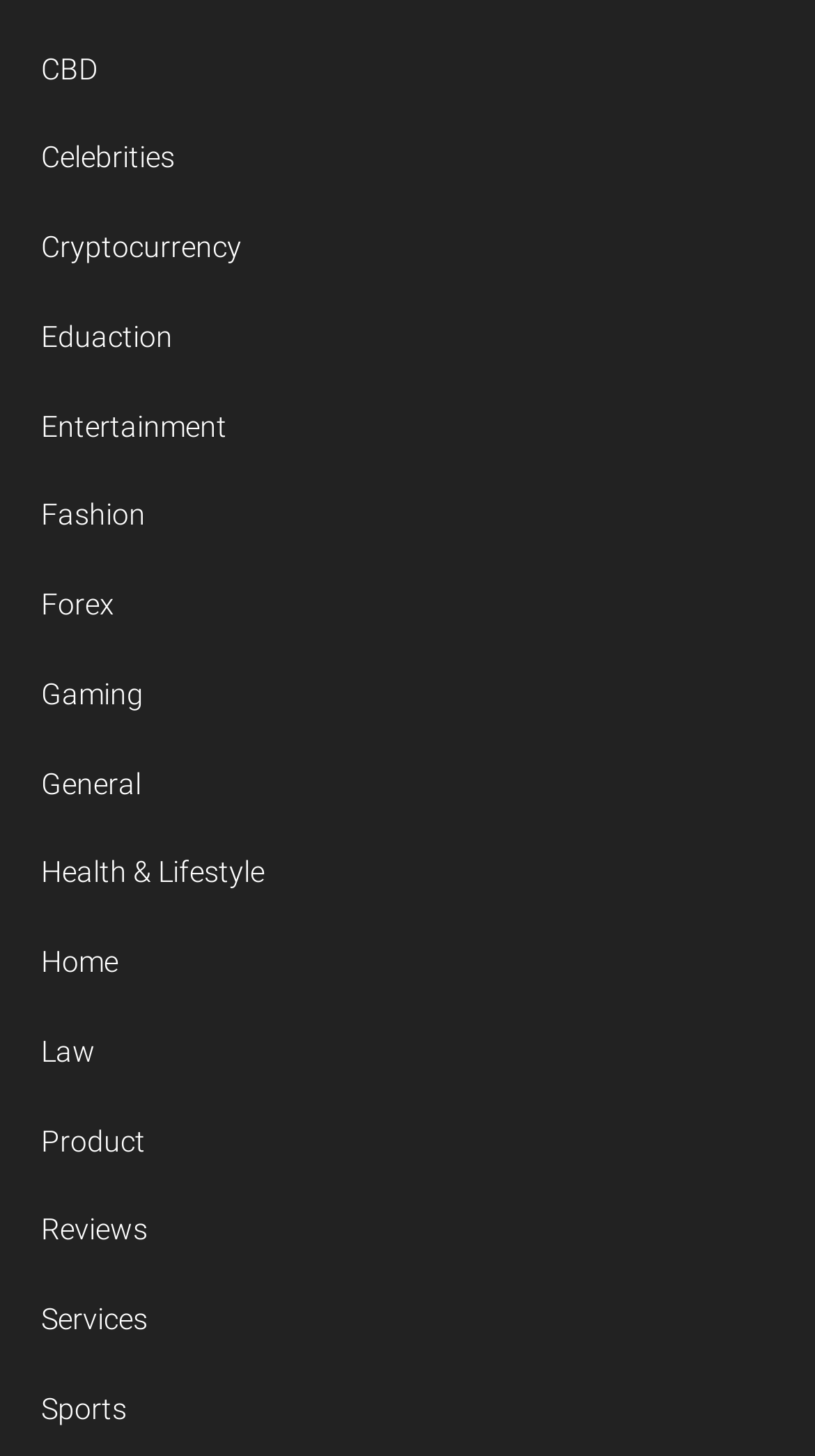Answer in one word or a short phrase: 
What is the last category listed?

Sports